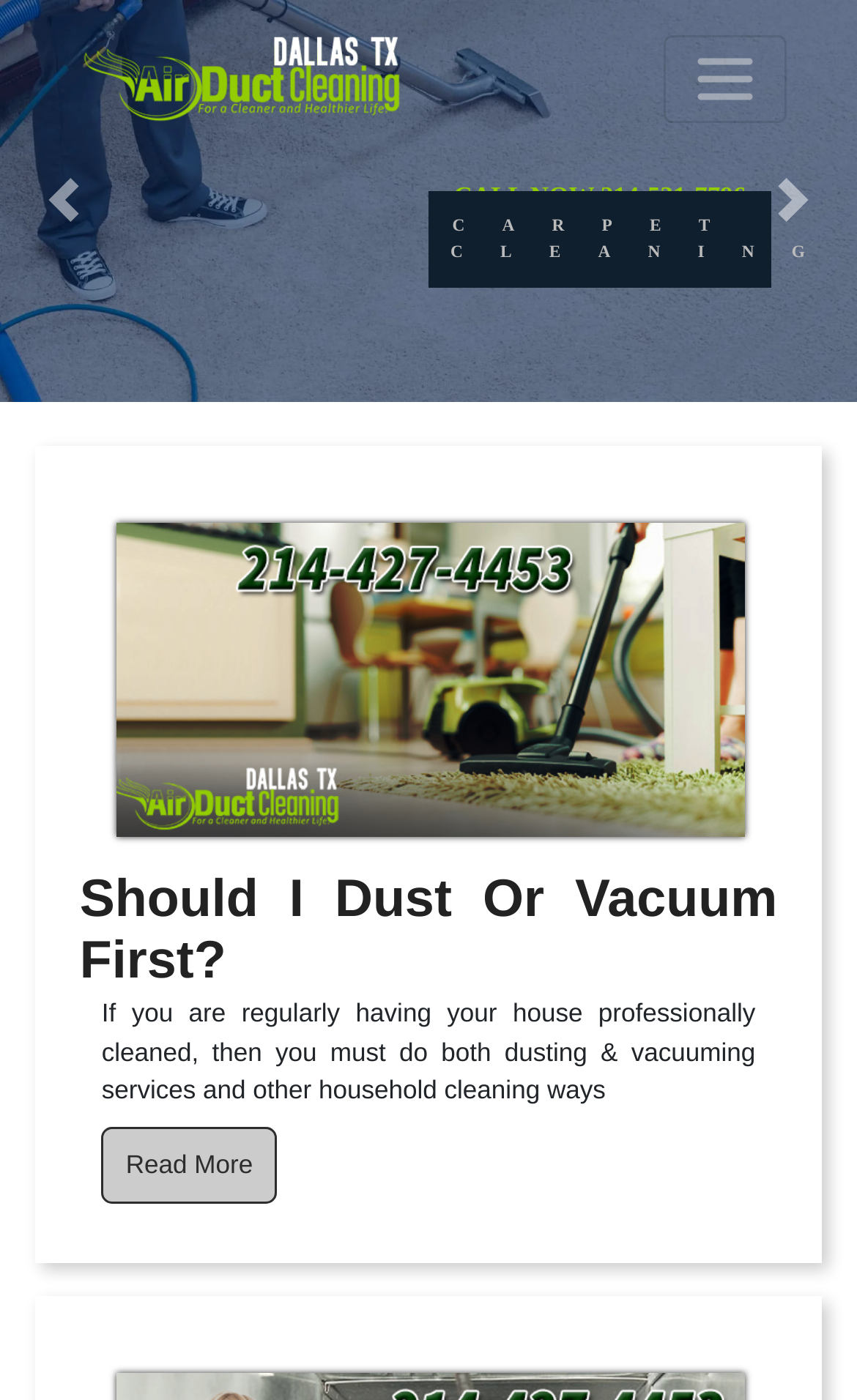Predict the bounding box of the UI element based on this description: "Read More".

[0.119, 0.805, 0.323, 0.86]